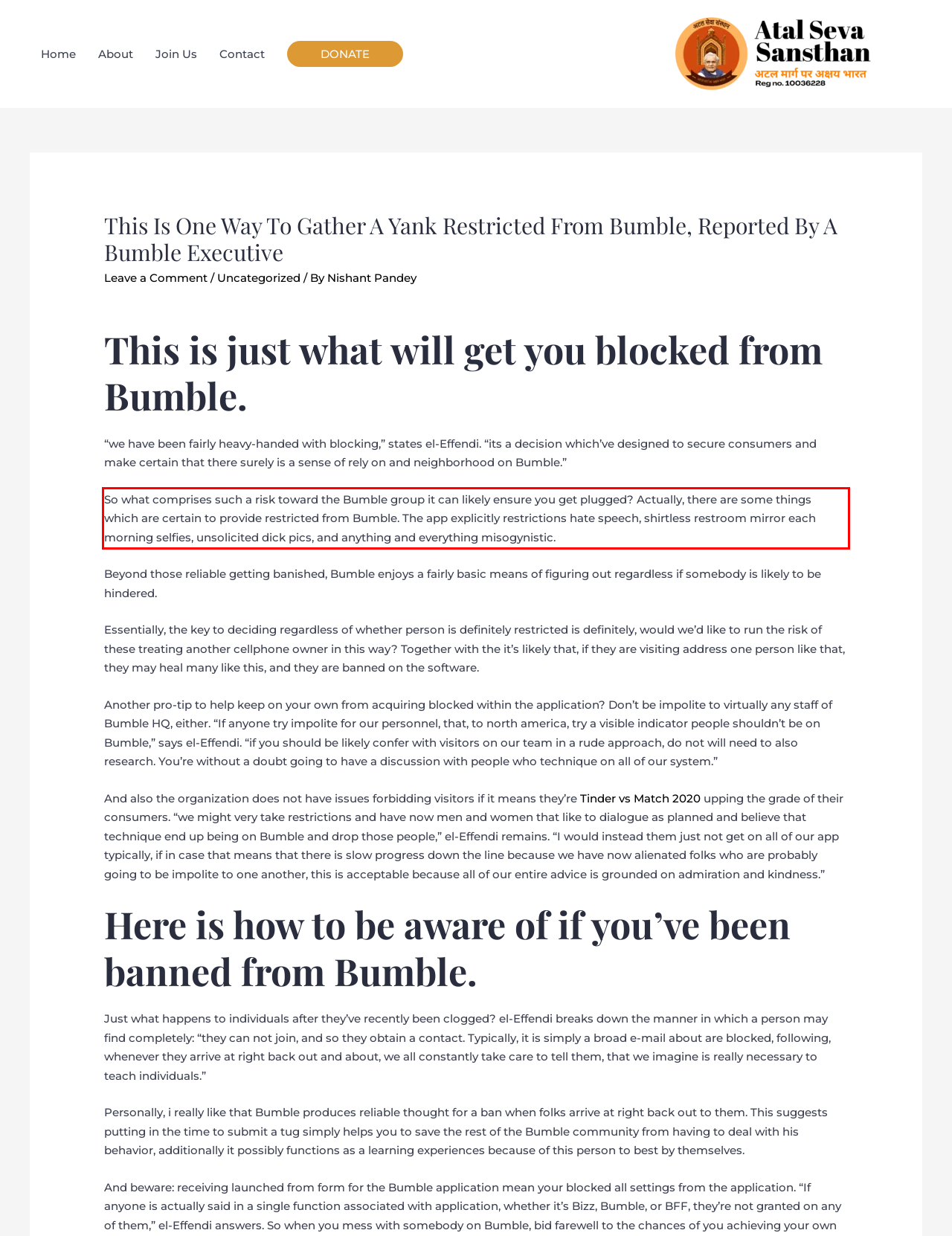Analyze the screenshot of the webpage and extract the text from the UI element that is inside the red bounding box.

So what comprises such a risk toward the Bumble group it can likely ensure you get plugged? Actually, there are some things which are certain to provide restricted from Bumble. The app explicitly restrictions hate speech, shirtless restroom mirror each morning selfies, unsolicited dick pics, and anything and everything misogynistic.